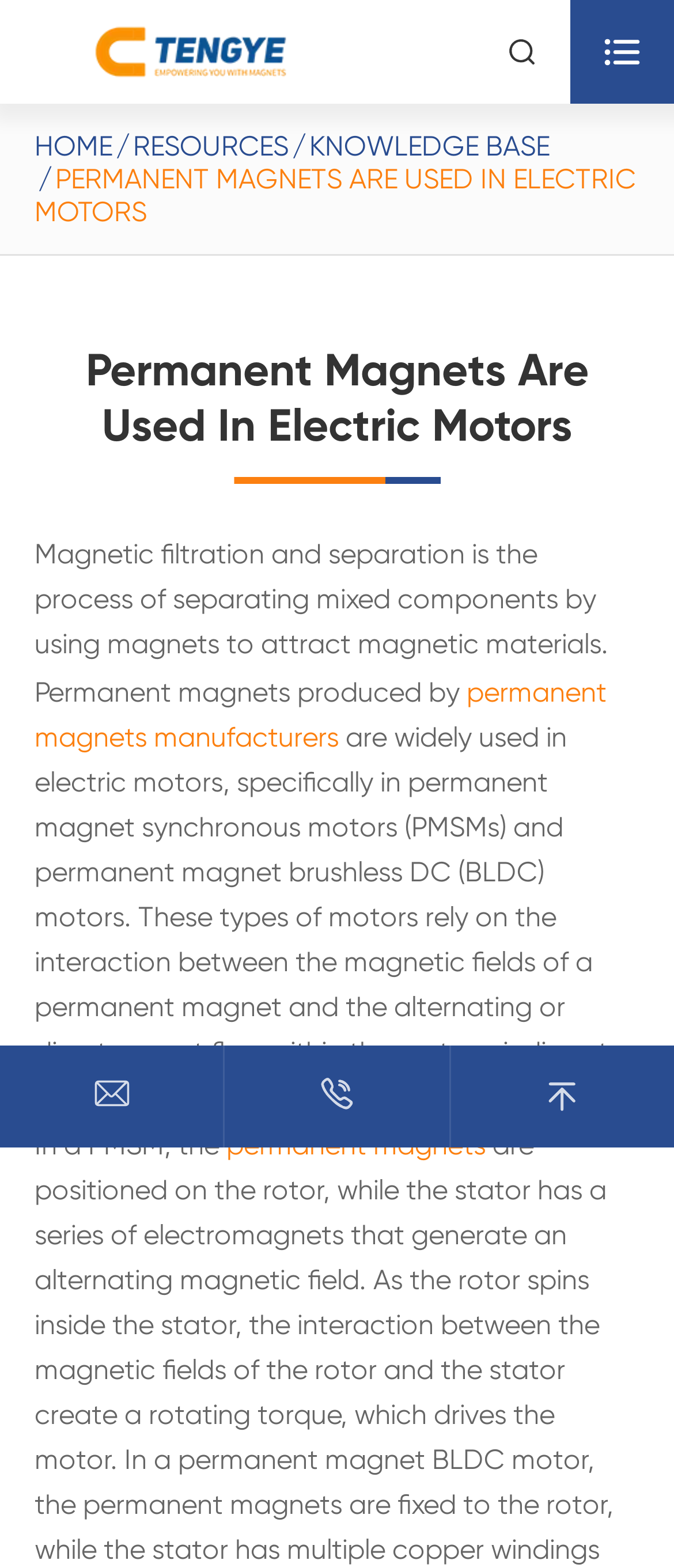Identify and provide the main heading of the webpage.

Permanent Magnets Are Used In Electric Motors